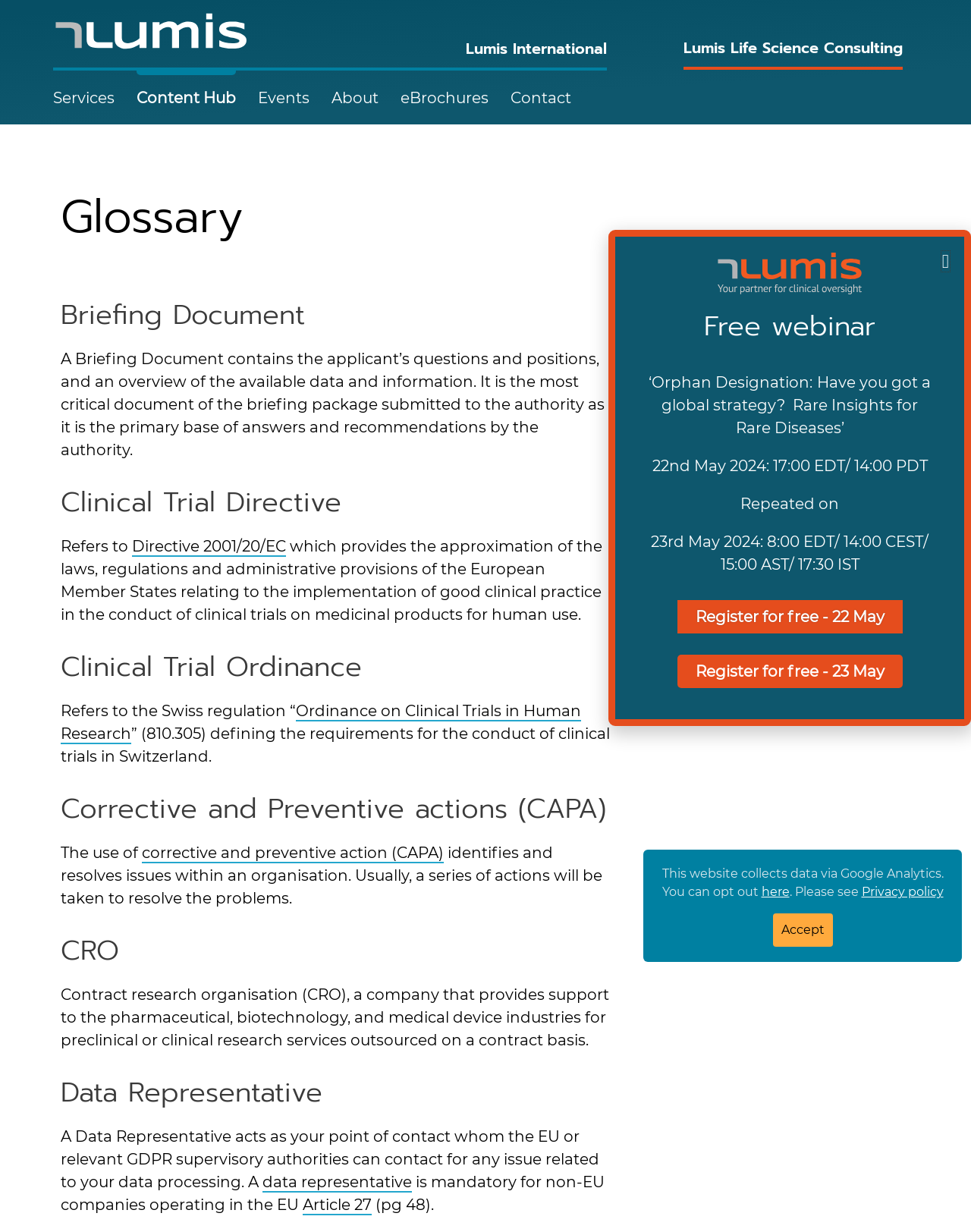What is the topic of the free webinar?
Please utilize the information in the image to give a detailed response to the question.

I found the answer by looking at the StaticText '‘Orphan Designation:' with a bounding box coordinate of [0.668, 0.303, 0.837, 0.318] and its corresponding StaticText 'Have you got a global strategy? Rare Insights for Rare Diseases’' with a bounding box coordinate of [0.681, 0.303, 0.958, 0.355].